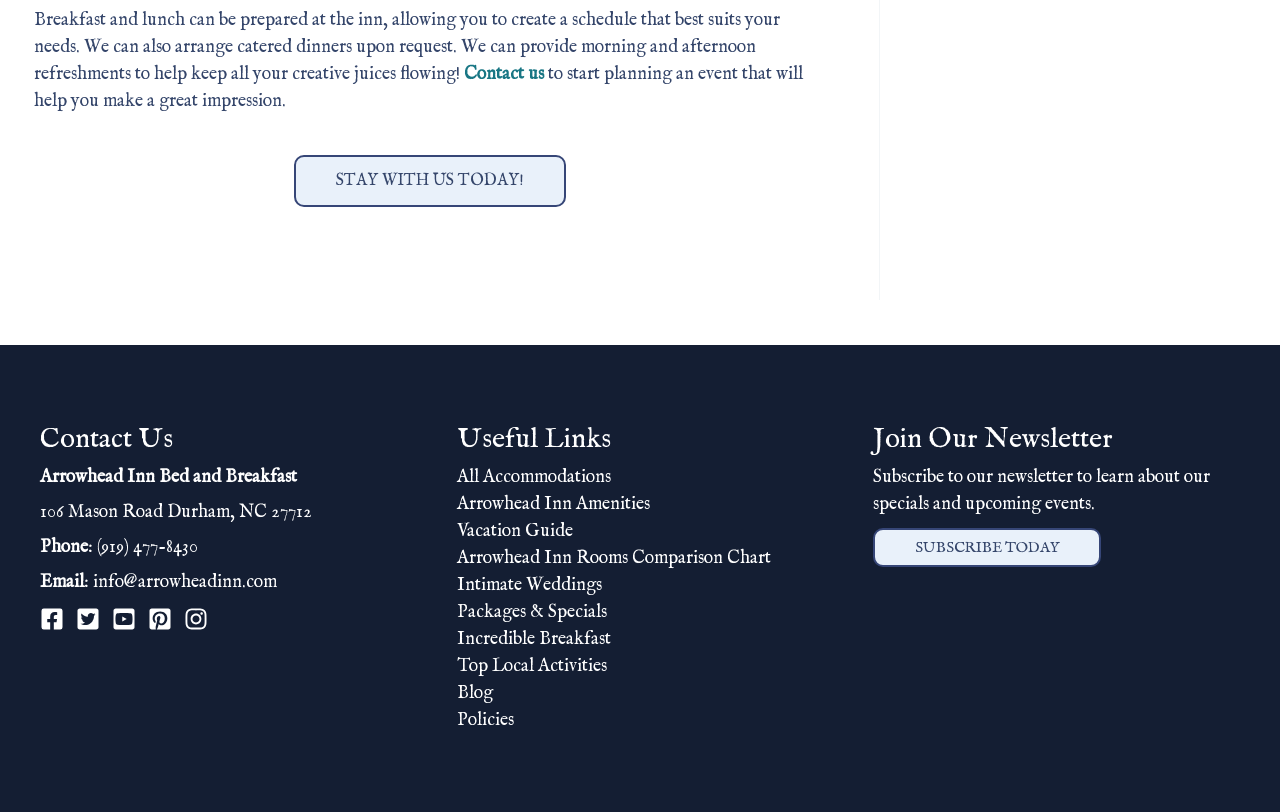Please locate the bounding box coordinates of the region I need to click to follow this instruction: "Send an email".

[0.073, 0.703, 0.216, 0.731]